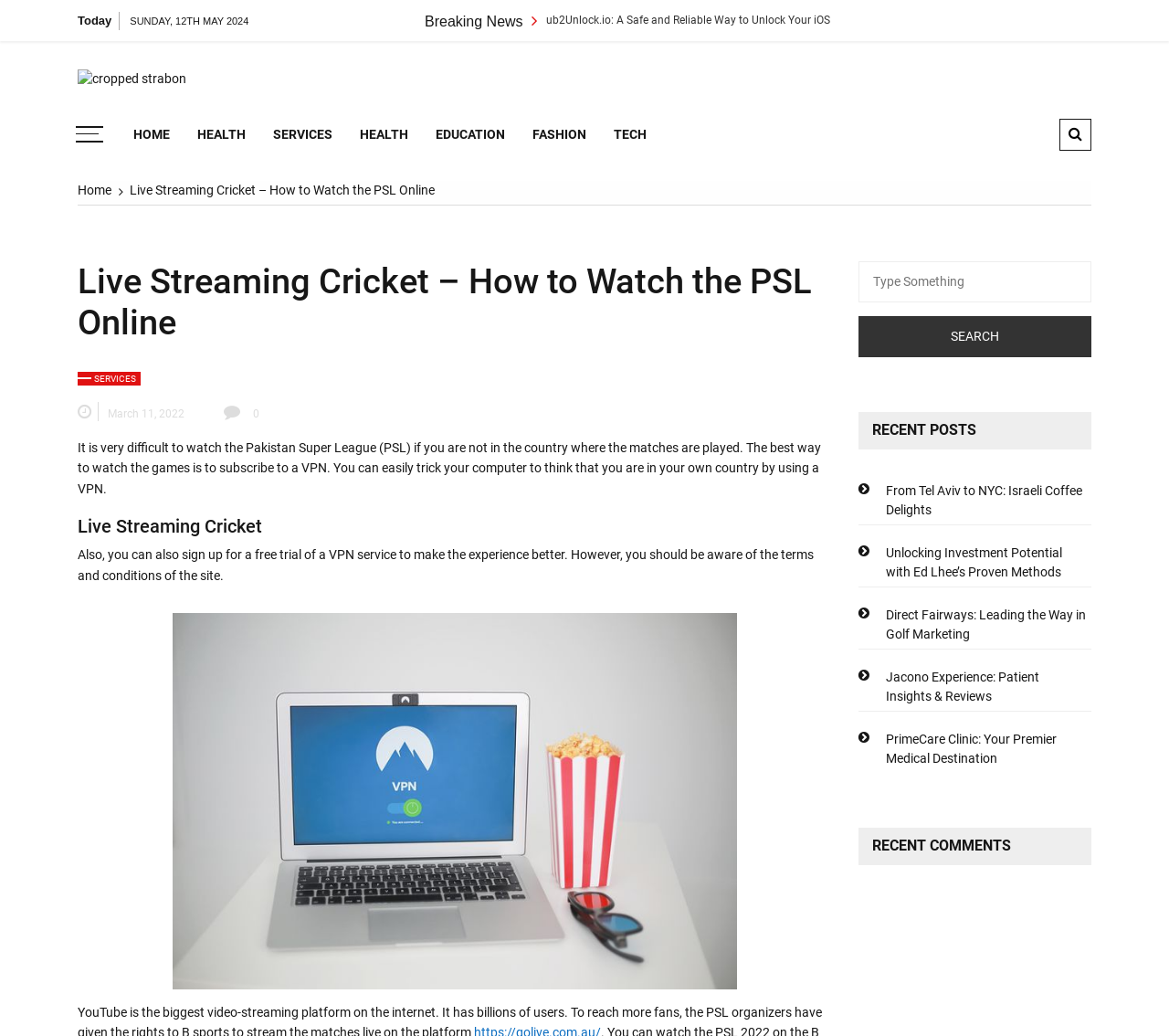Provide the bounding box for the UI element matching this description: "parent_node: HOME".

[0.066, 0.112, 0.102, 0.144]